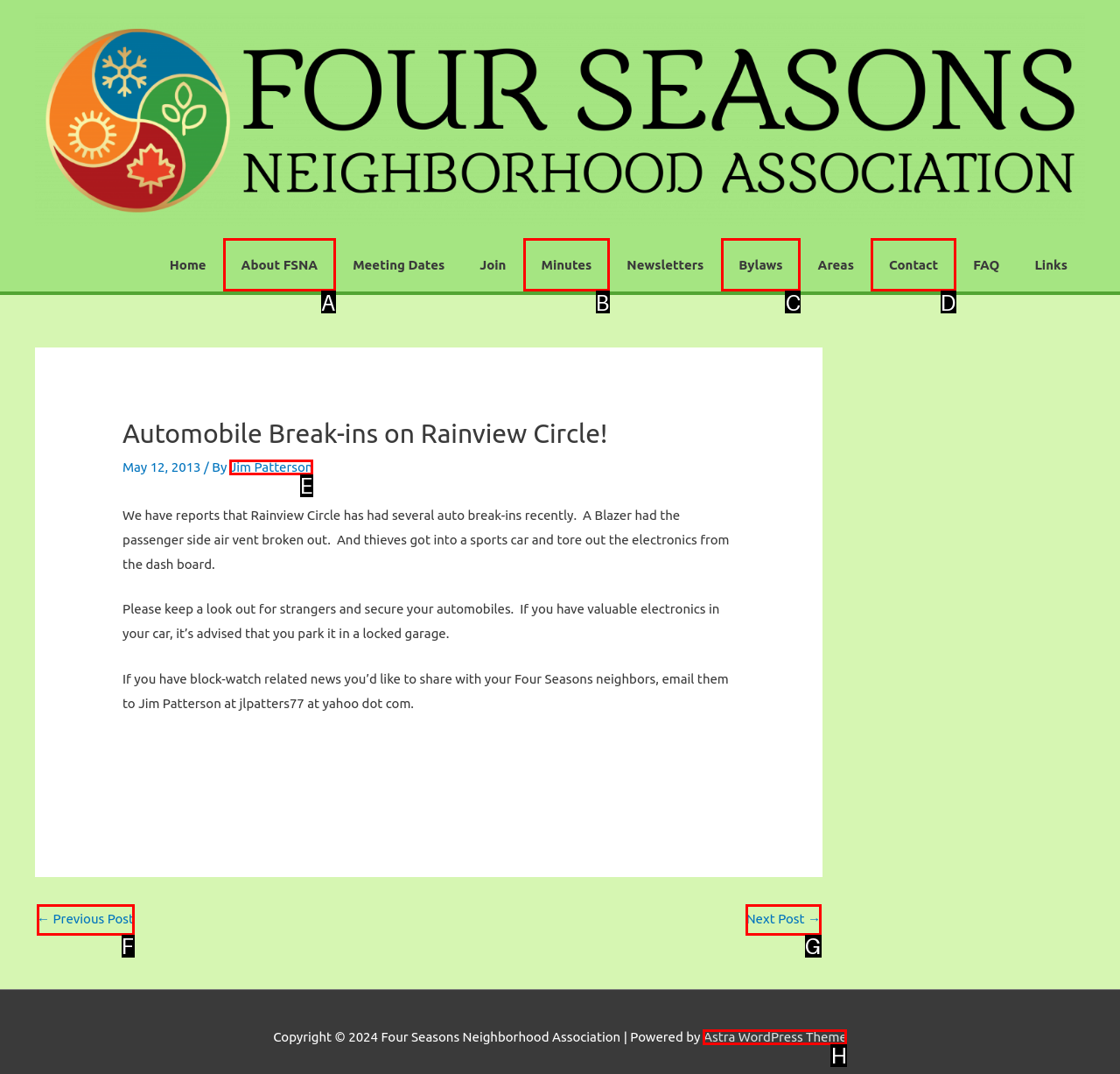Point out the specific HTML element to click to complete this task: Click 'Sharp AL-1655CS driver' Reply with the letter of the chosen option.

None